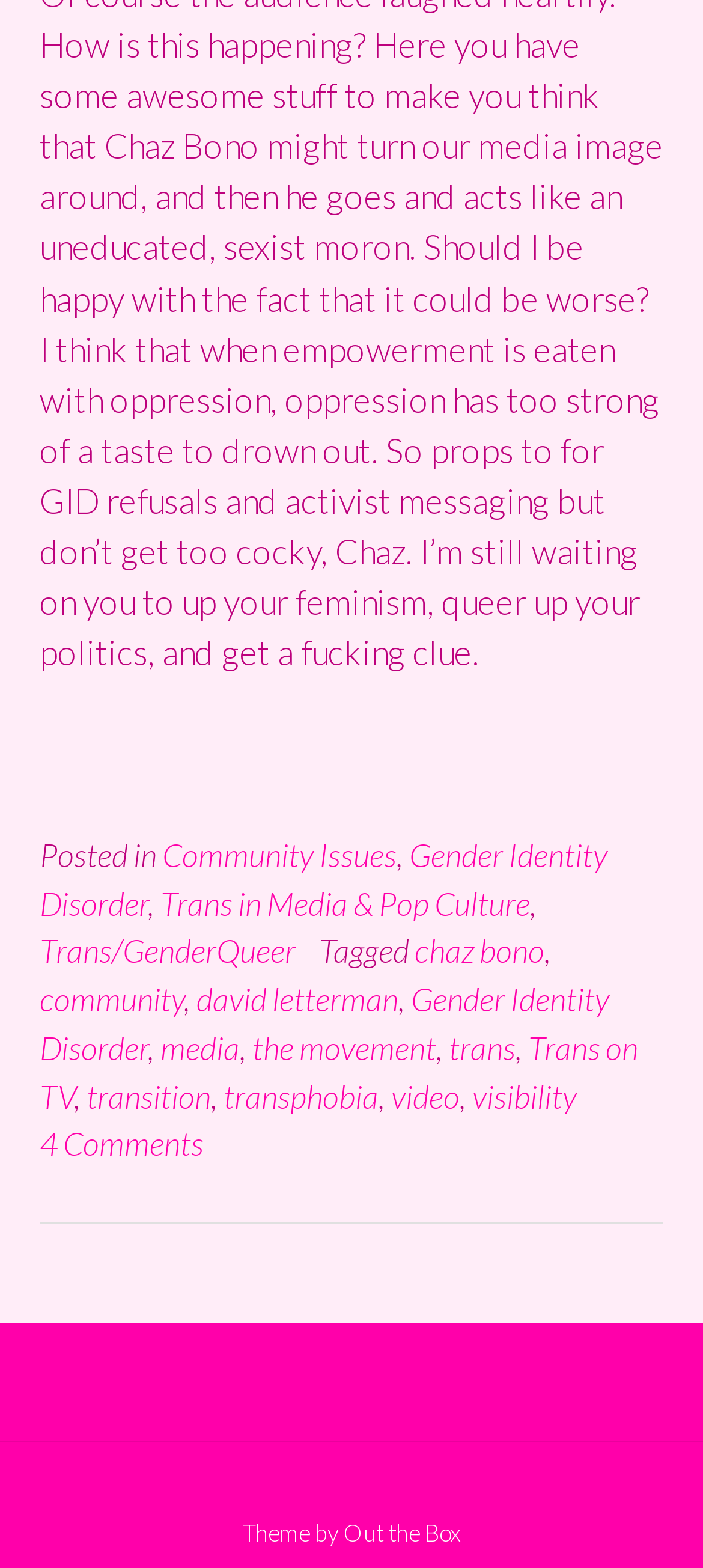How many comments does the post have?
Examine the image and give a concise answer in one word or a short phrase.

4 Comments